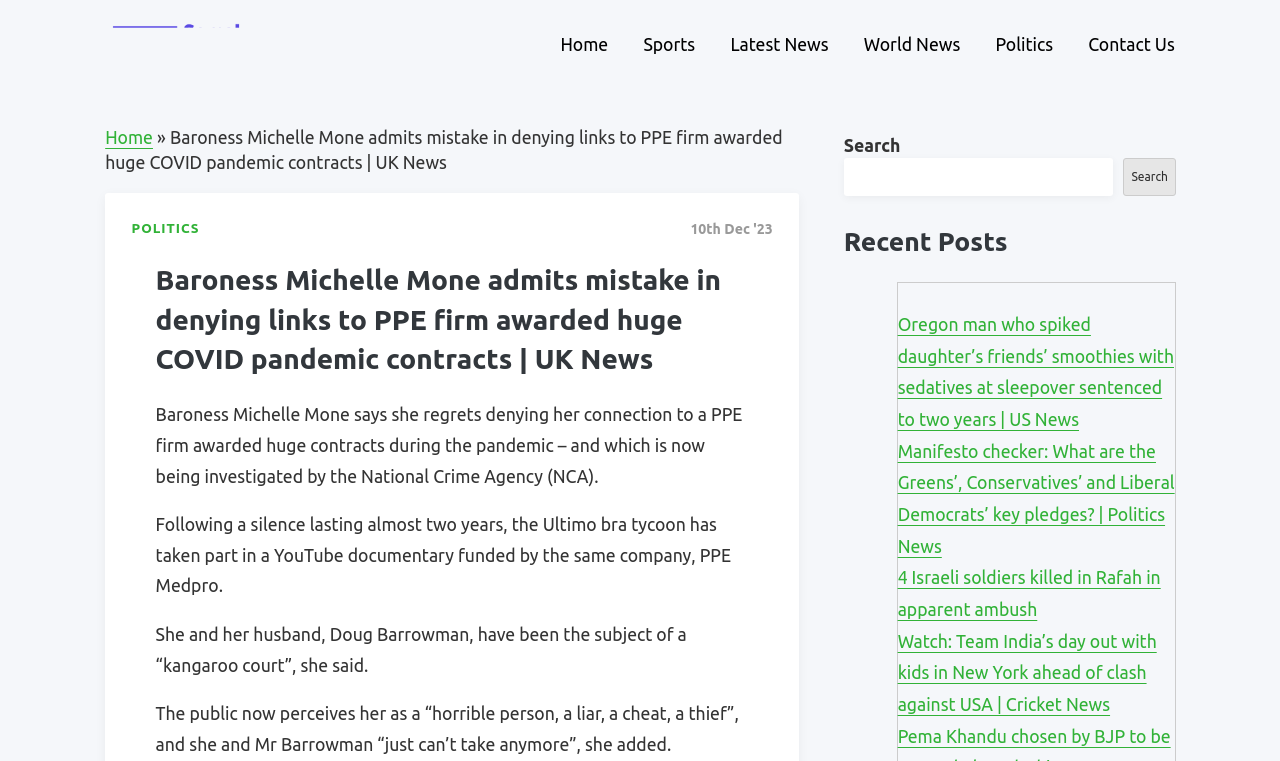Please study the image and answer the question comprehensively:
What is the purpose of the search box?

I inferred the answer by looking at the search box element, which has a placeholder text 'Search' and is located in the top-right corner of the webpage, suggesting that it is used to search for news articles on the website.